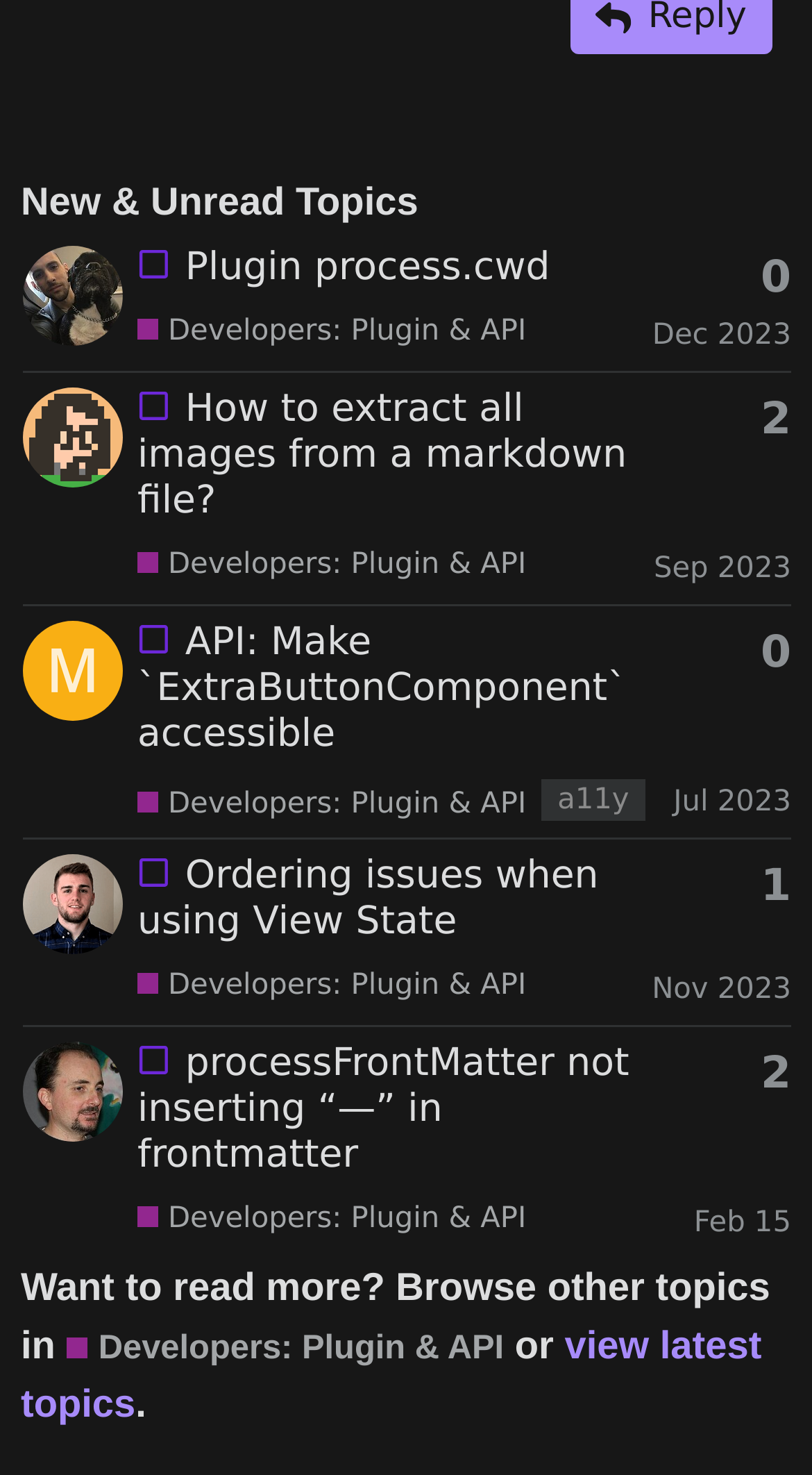Answer the question below in one word or phrase:
What is the latest topic creation date?

Dec 16, 2023